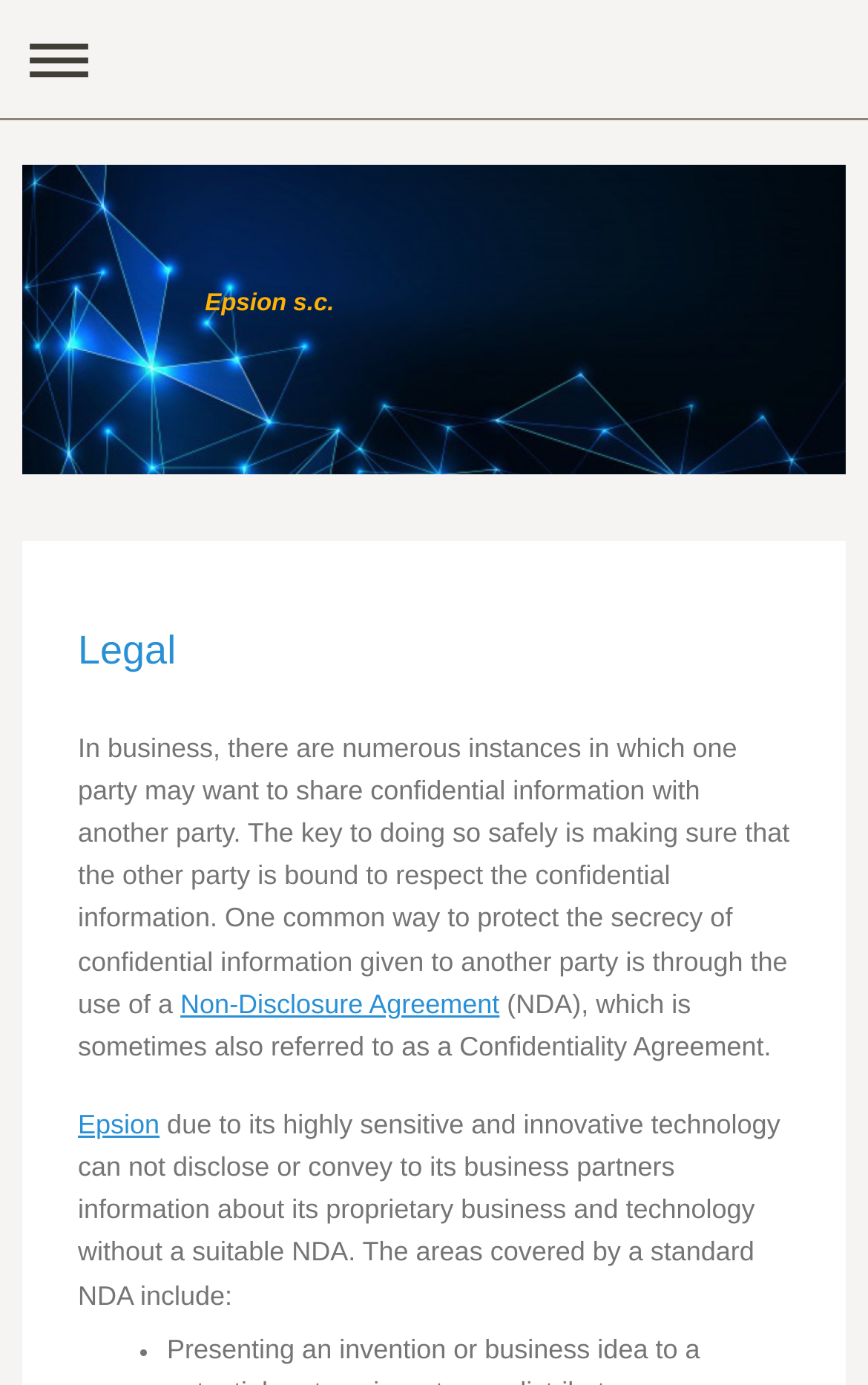What is the first item listed in a standard NDA?
From the screenshot, provide a brief answer in one word or phrase.

Not mentioned